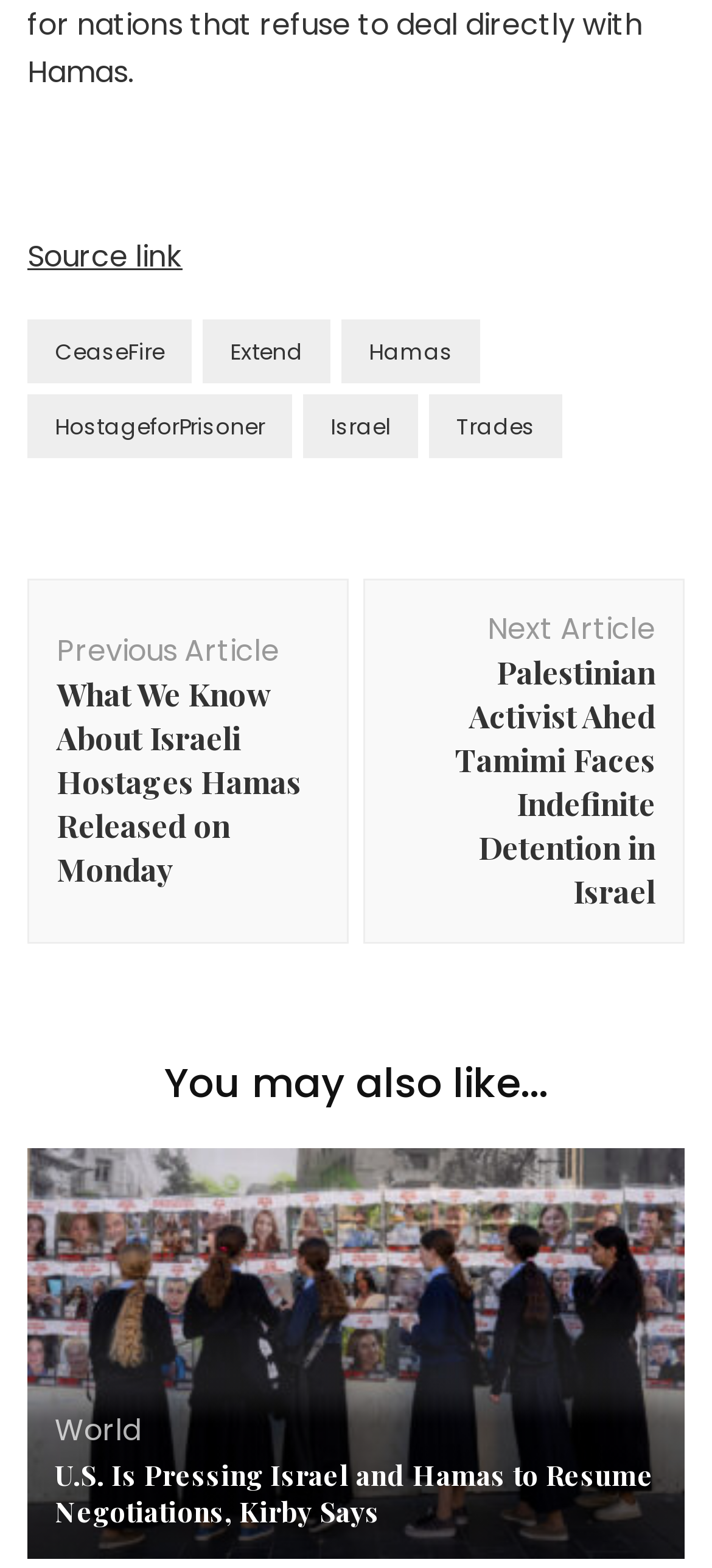What is the title of the previous article?
Can you offer a detailed and complete answer to this question?

I found the title of the previous article by examining the link 'Previous Article What We Know About Israeli Hostages Hamas Released on Monday' located in the middle of the webpage, which indicates the title of the previous article.